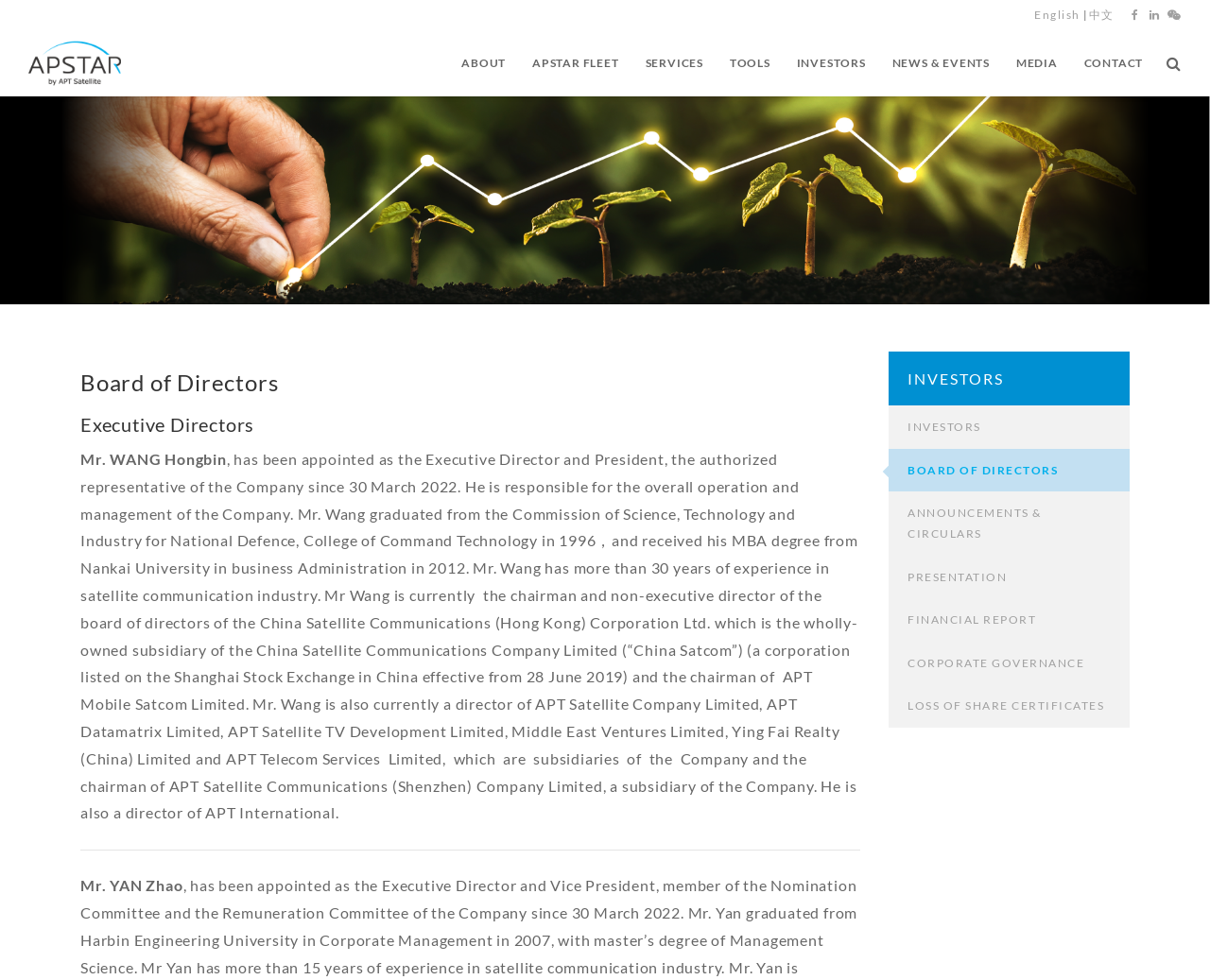What is the name of the executive director and president?
Using the image, respond with a single word or phrase.

Mr. WANG Hongbin